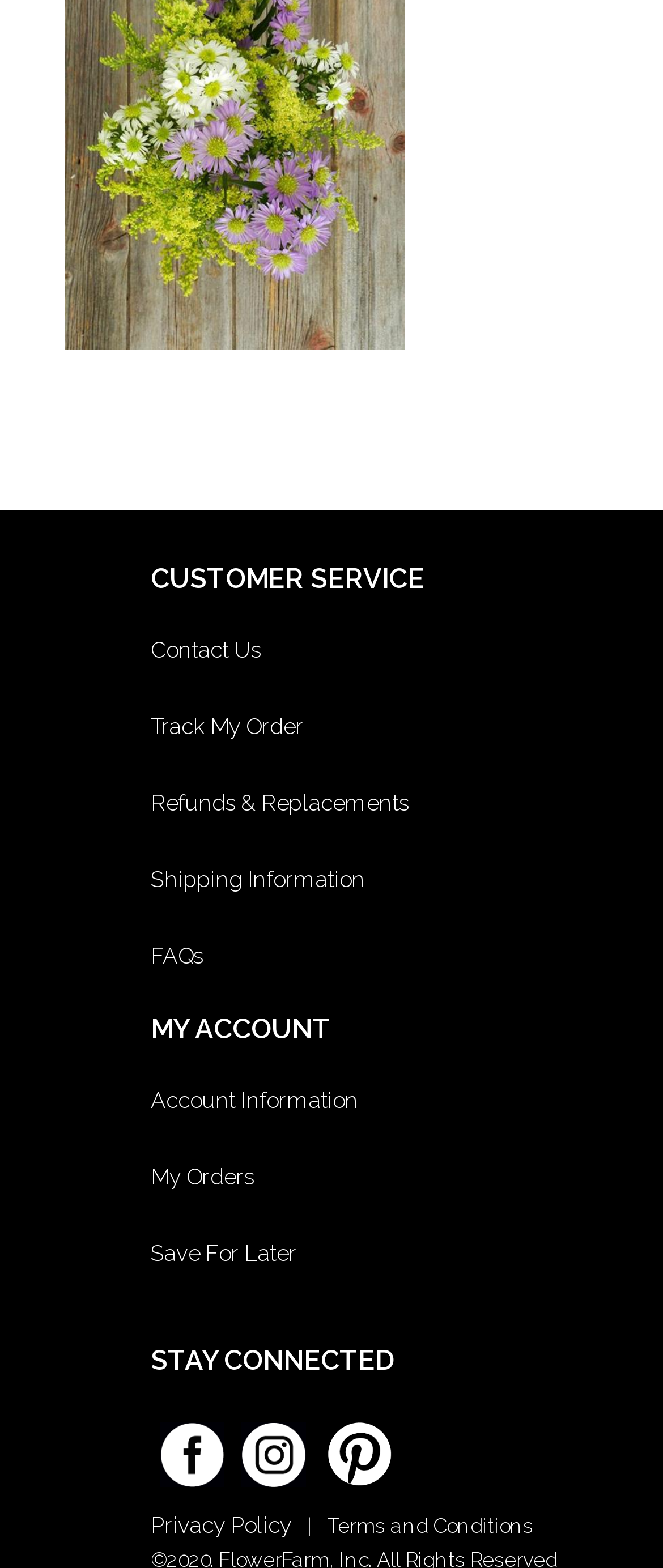Determine the bounding box coordinates of the clickable element to achieve the following action: 'Track my order'. Provide the coordinates as four float values between 0 and 1, formatted as [left, top, right, bottom].

[0.227, 0.455, 0.851, 0.472]